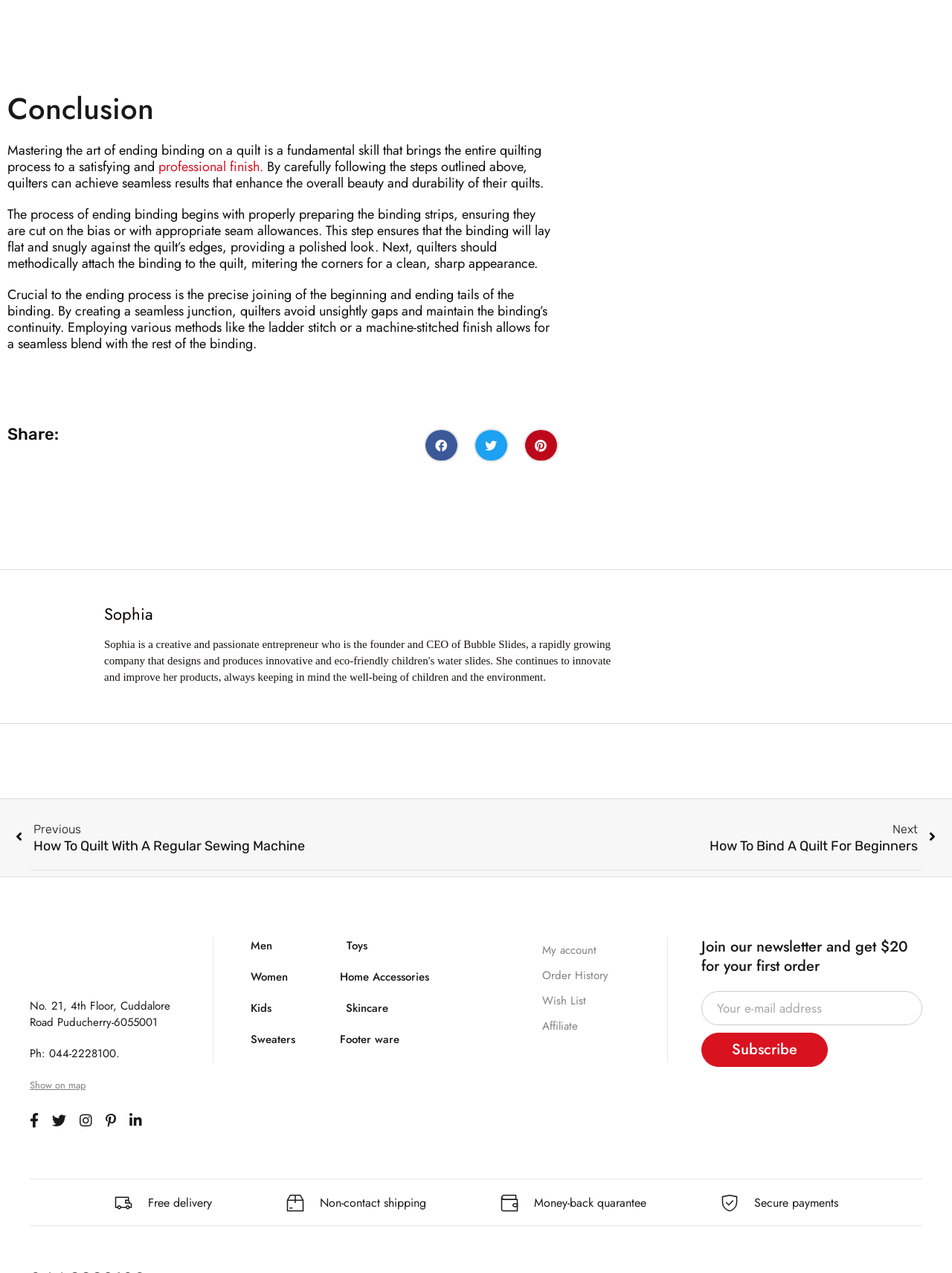Kindly respond to the following question with a single word or a brief phrase: 
What is the author's name?

Sophia